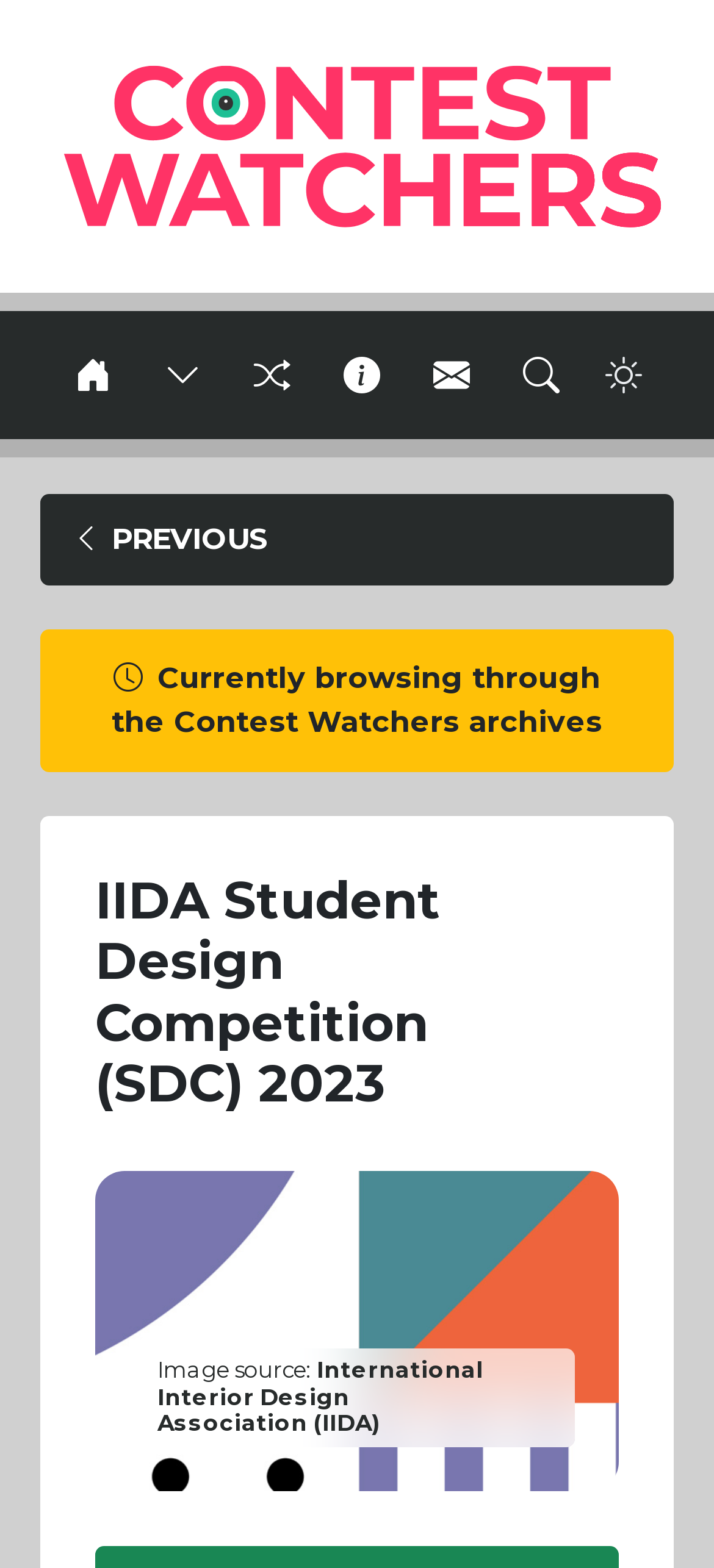Find the bounding box coordinates for the area that should be clicked to accomplish the instruction: "Learn more about IIDA Student Design Competition (SDC) 2023".

[0.133, 0.555, 0.867, 0.711]